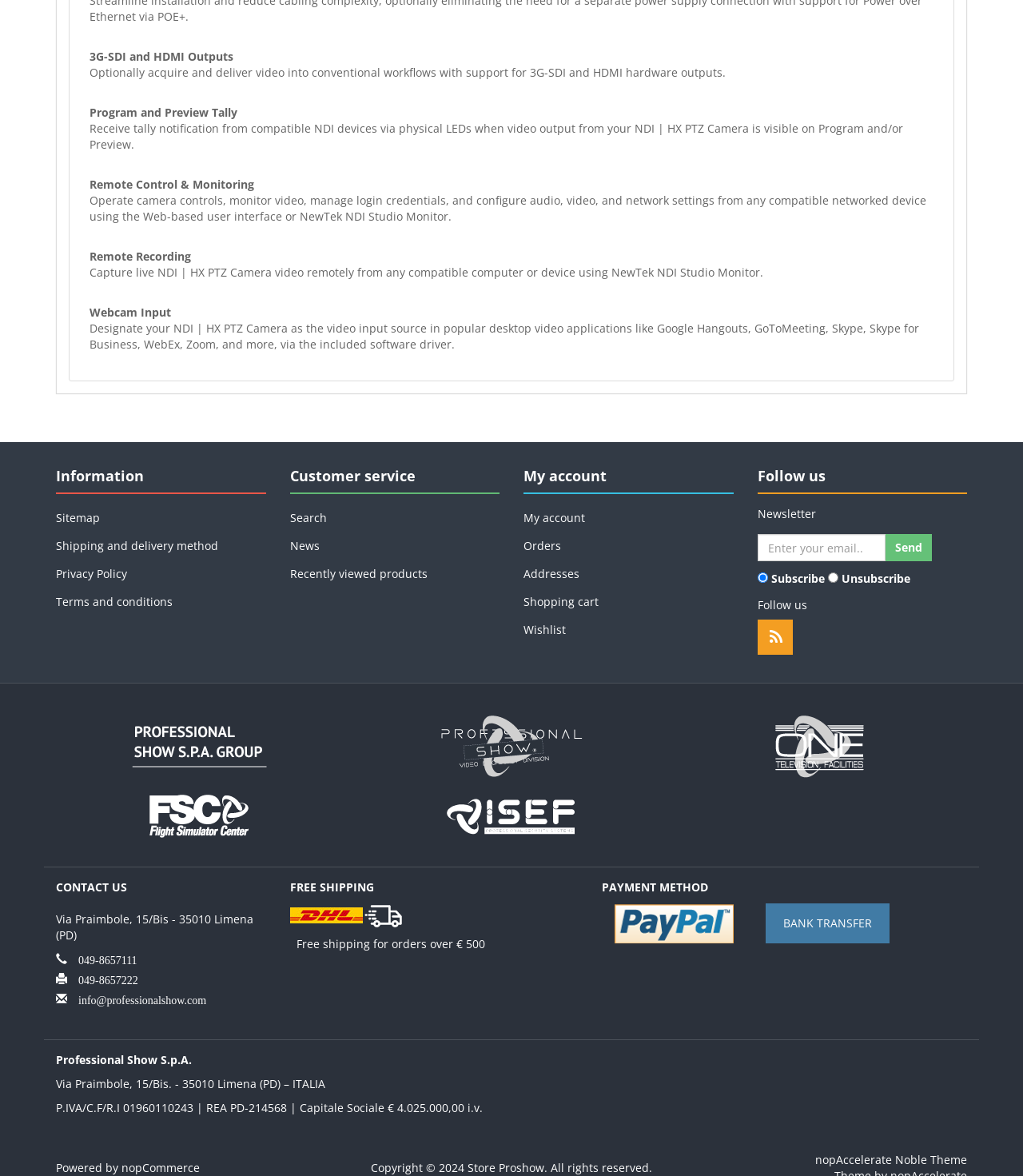Answer the question briefly using a single word or phrase: 
What is the purpose of the NDI | HX PTZ Camera?

Video output